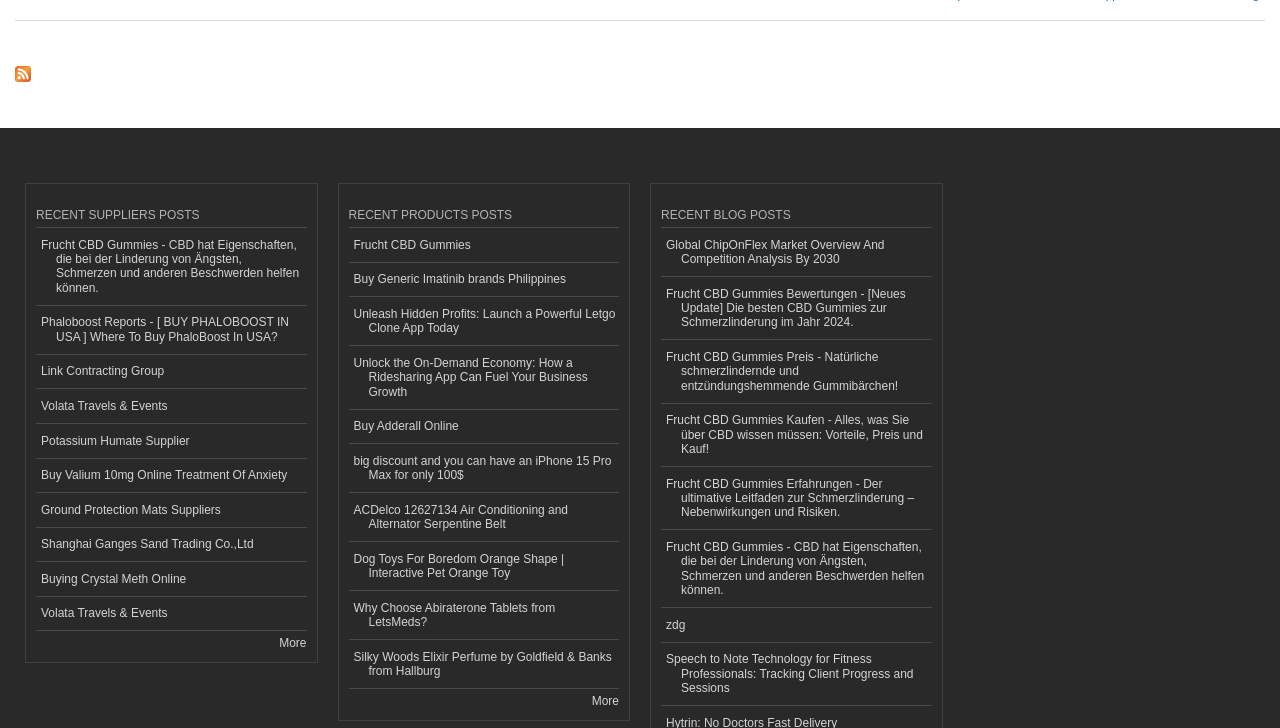Identify the coordinates of the bounding box for the element that must be clicked to accomplish the instruction: "Click on 'INSOLES'".

None